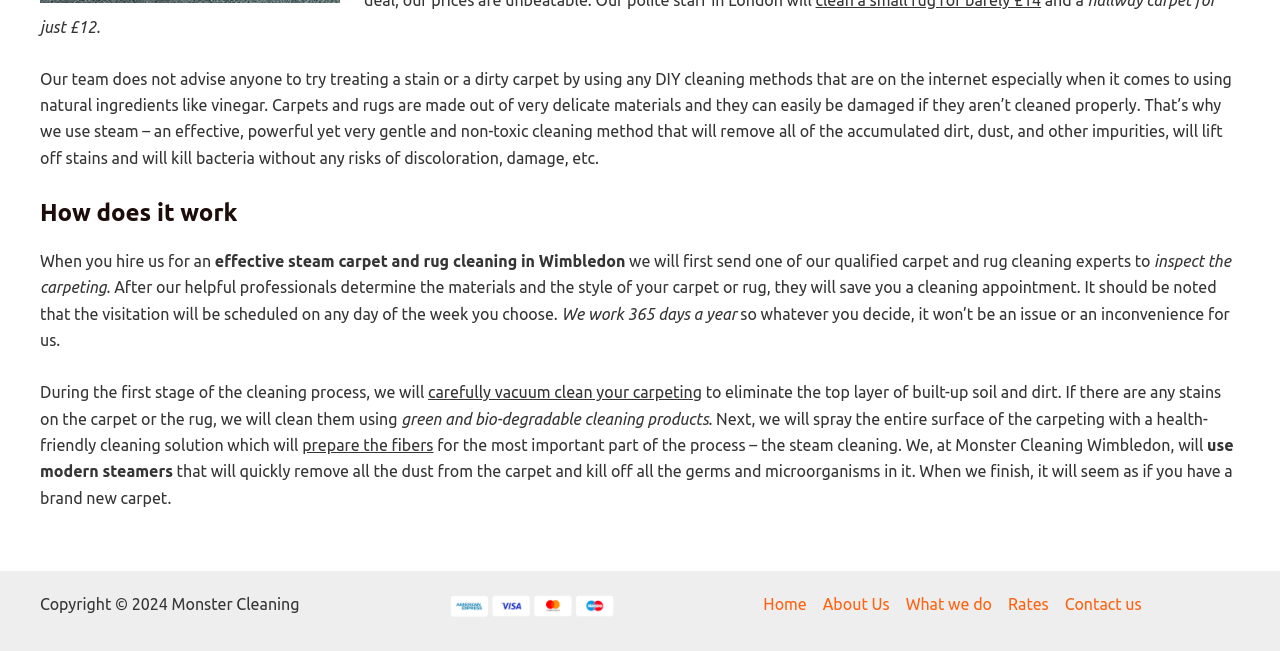Using the webpage screenshot, locate the HTML element that fits the following description and provide its bounding box: "Contact us".

[0.826, 0.908, 0.892, 0.949]